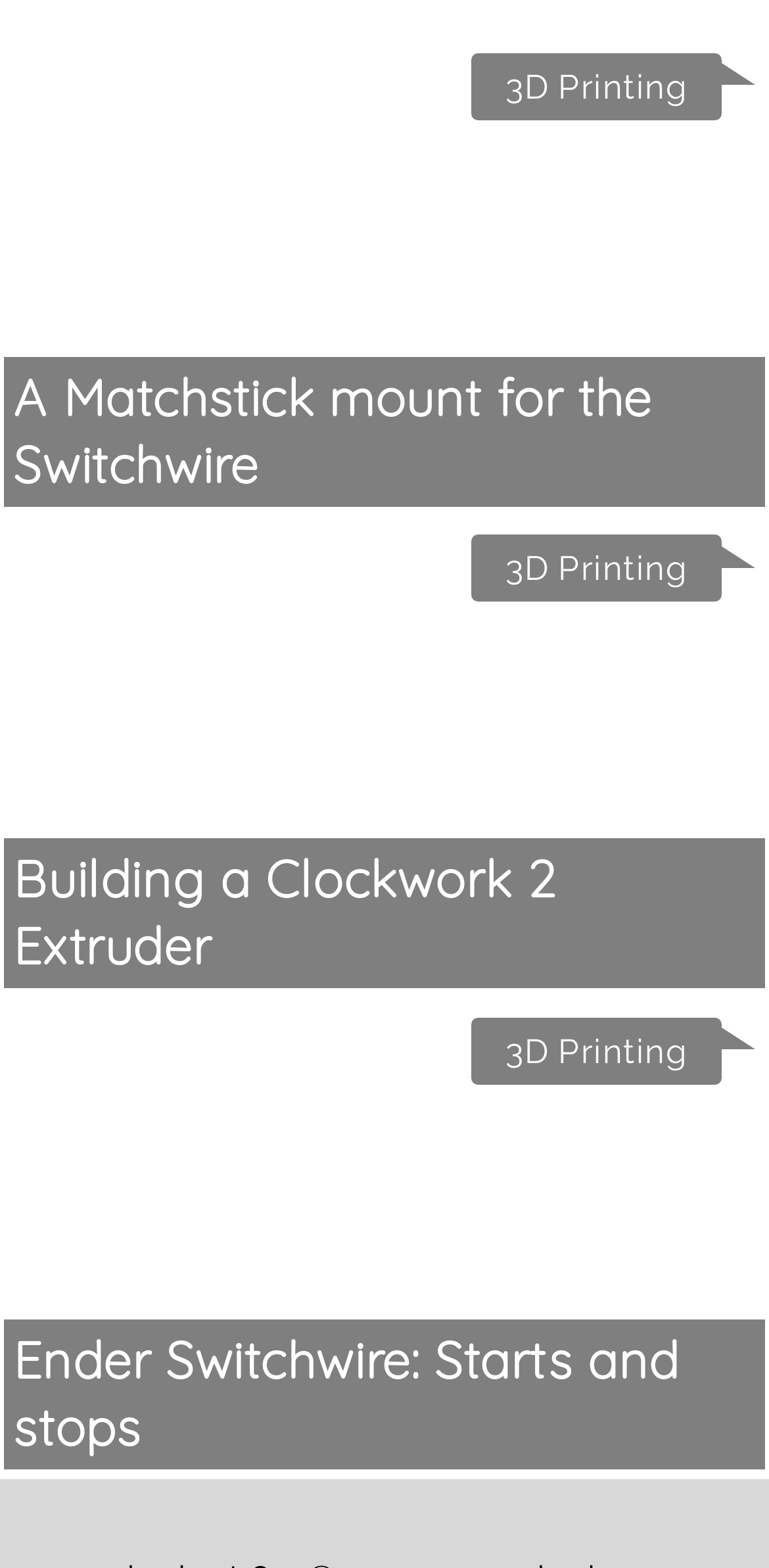What is the common topic among the three articles?
Please answer the question with a single word or phrase, referencing the image.

3D Printing